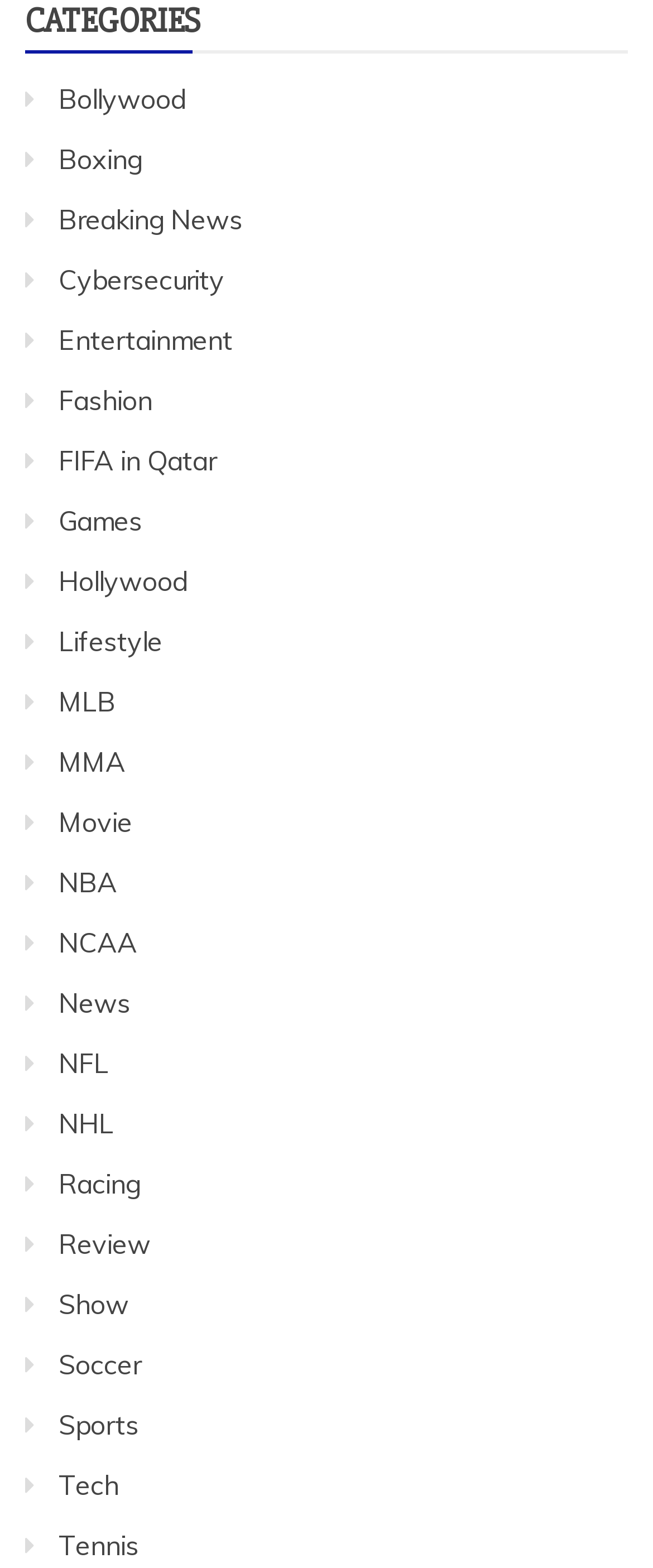Are there more entertainment-related categories than sports-related categories?
Based on the visual, give a brief answer using one word or a short phrase.

Yes